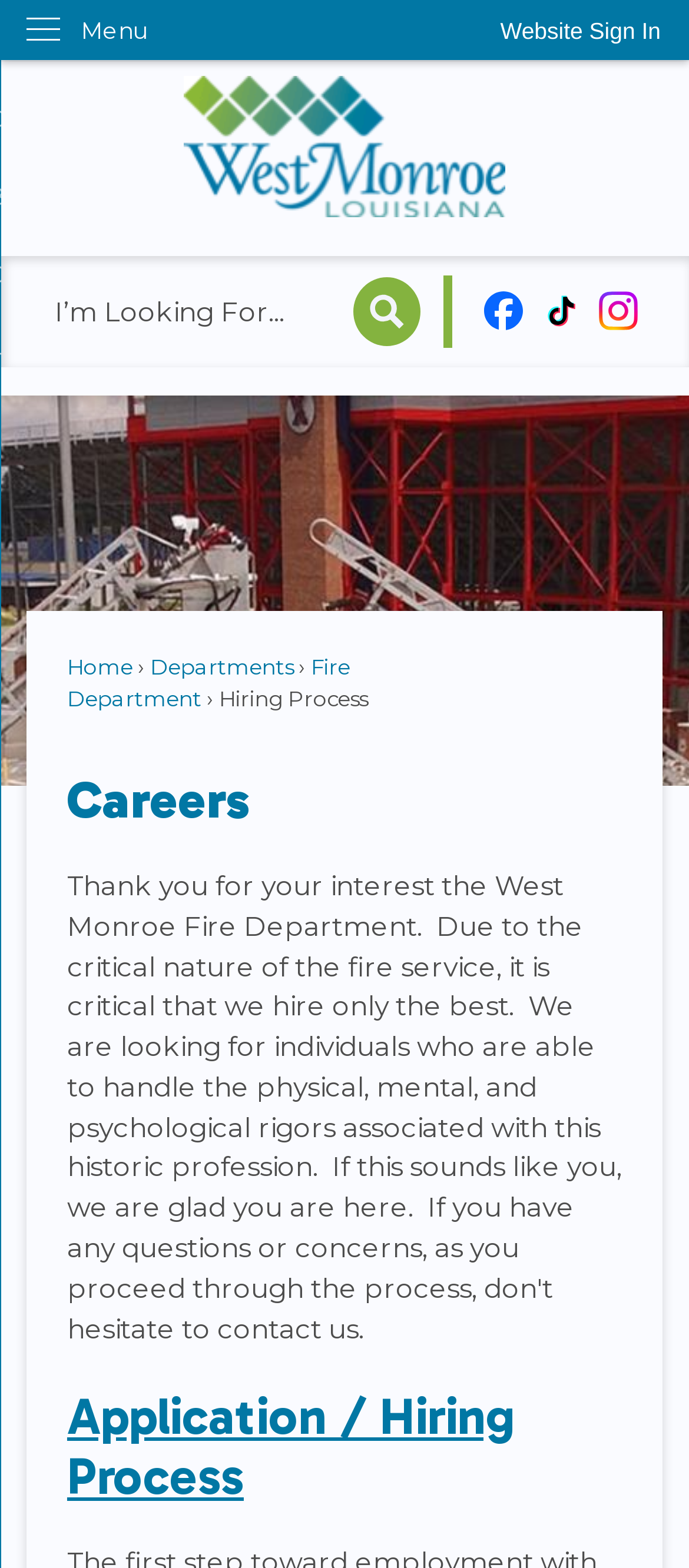How many social media links are there?
Based on the image, provide a one-word or brief-phrase response.

3